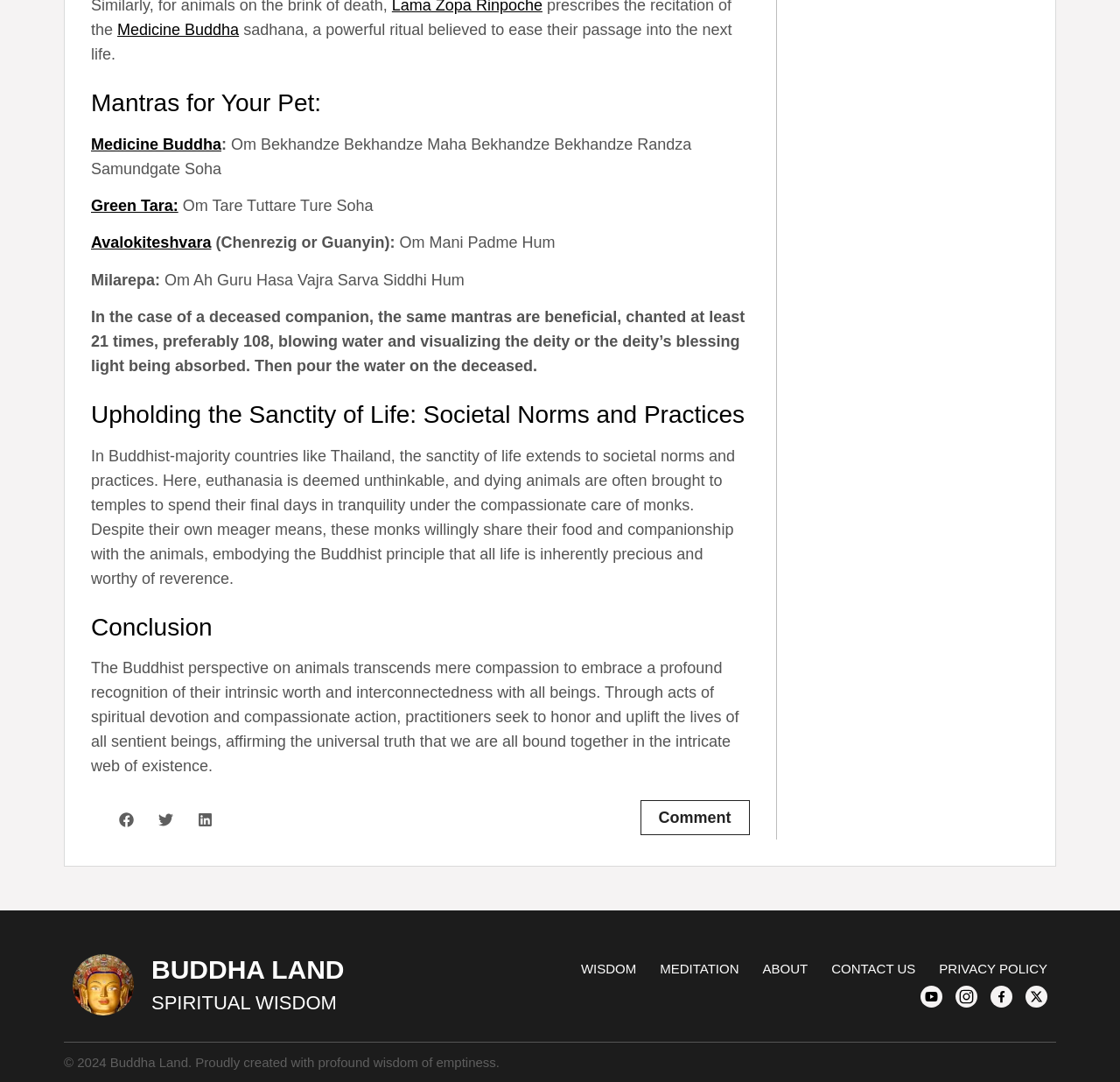Please specify the bounding box coordinates for the clickable region that will help you carry out the instruction: "Click the 'WISDOM' link".

[0.519, 0.885, 0.568, 0.907]